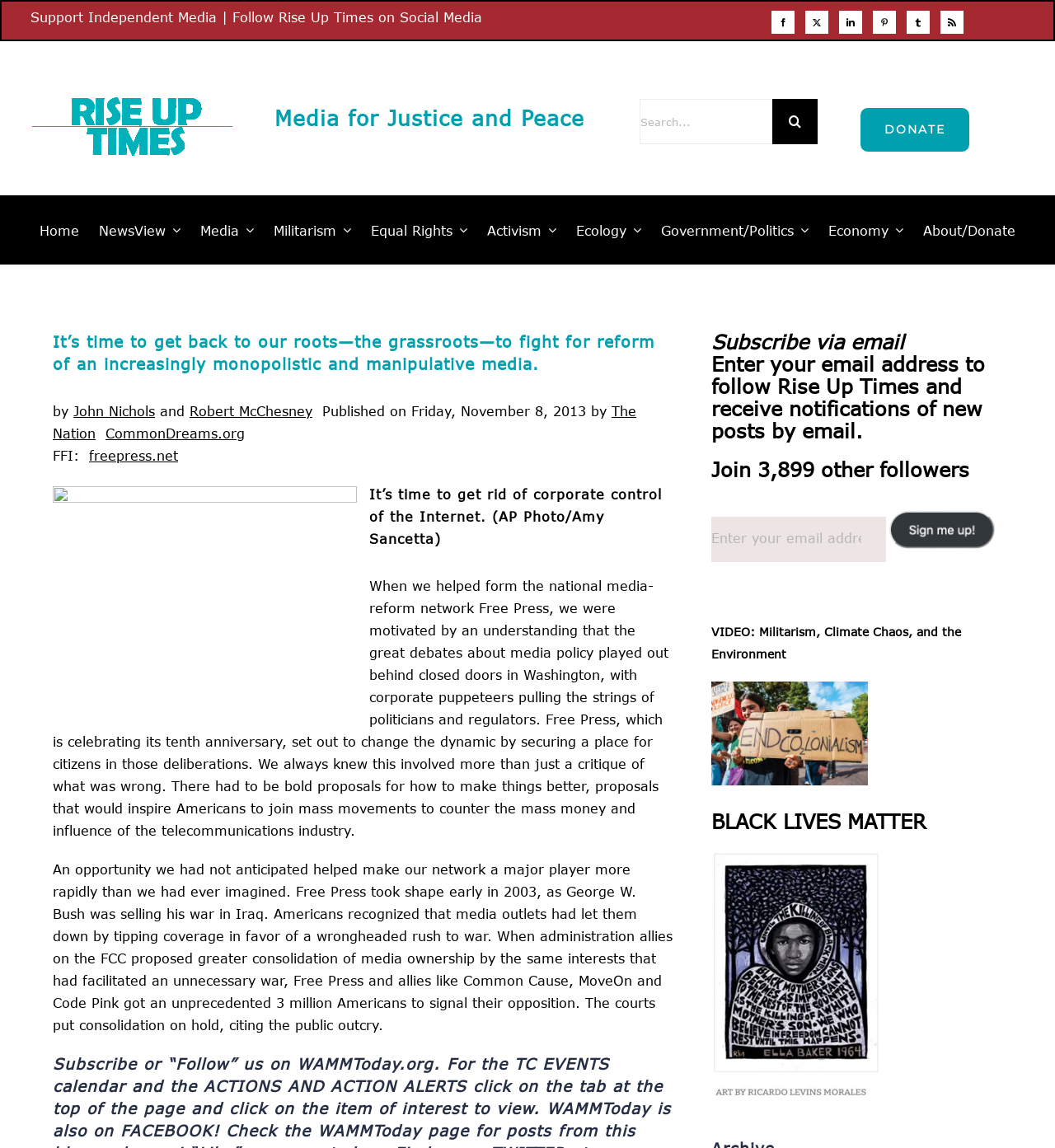Based on the element description: "aria-label="latest-NEW-Rise Up Times logo copy"", identify the bounding box coordinates for this UI element. The coordinates must be four float numbers between 0 and 1, listed as [left, top, right, bottom].

[0.03, 0.066, 0.22, 0.08]